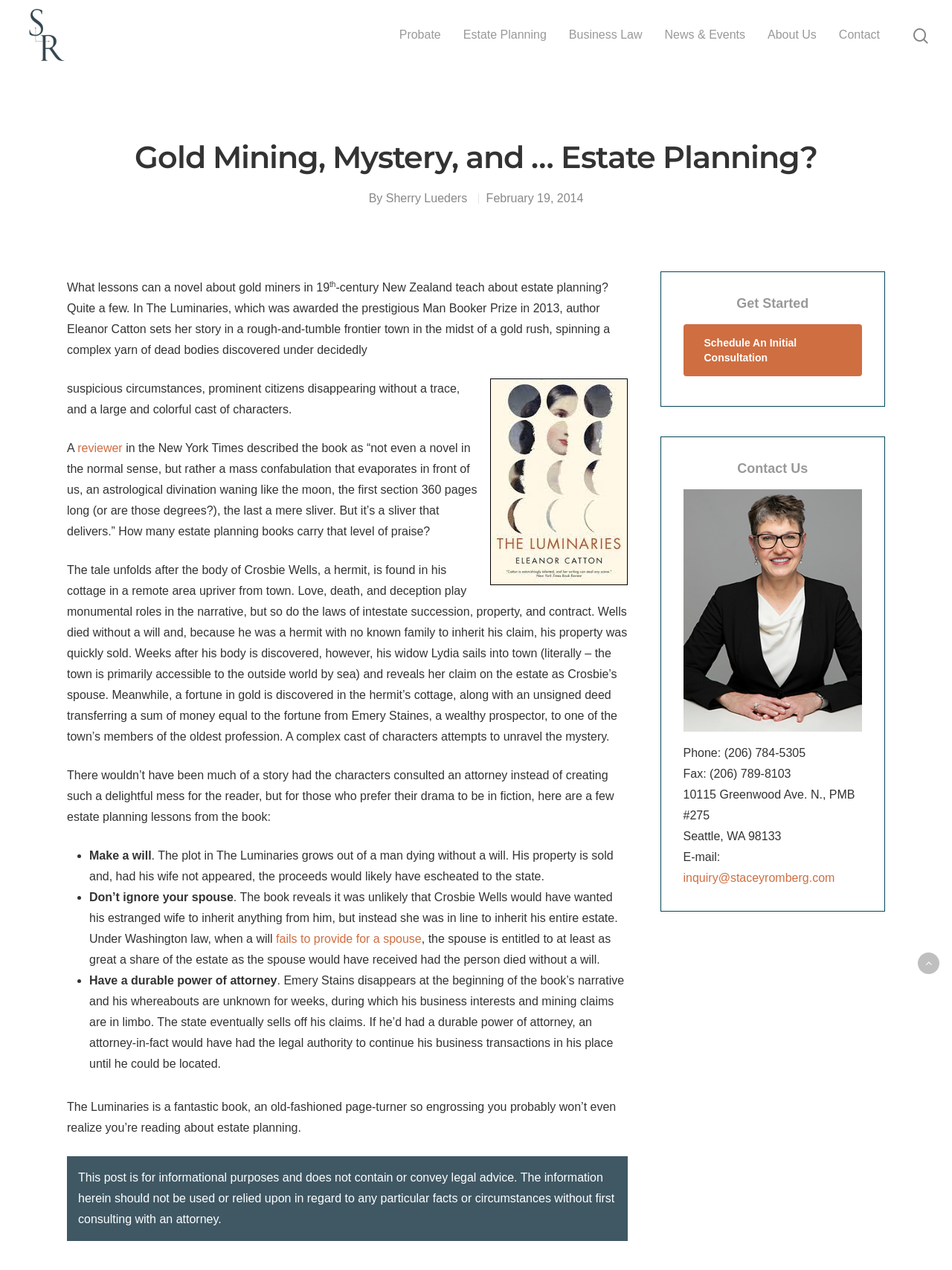Using the webpage screenshot and the element description alt="Stacey Romberg", determine the bounding box coordinates. Specify the coordinates in the format (top-left x, top-left y, bottom-right x, bottom-right y) with values ranging from 0 to 1.

[0.022, 0.007, 0.077, 0.048]